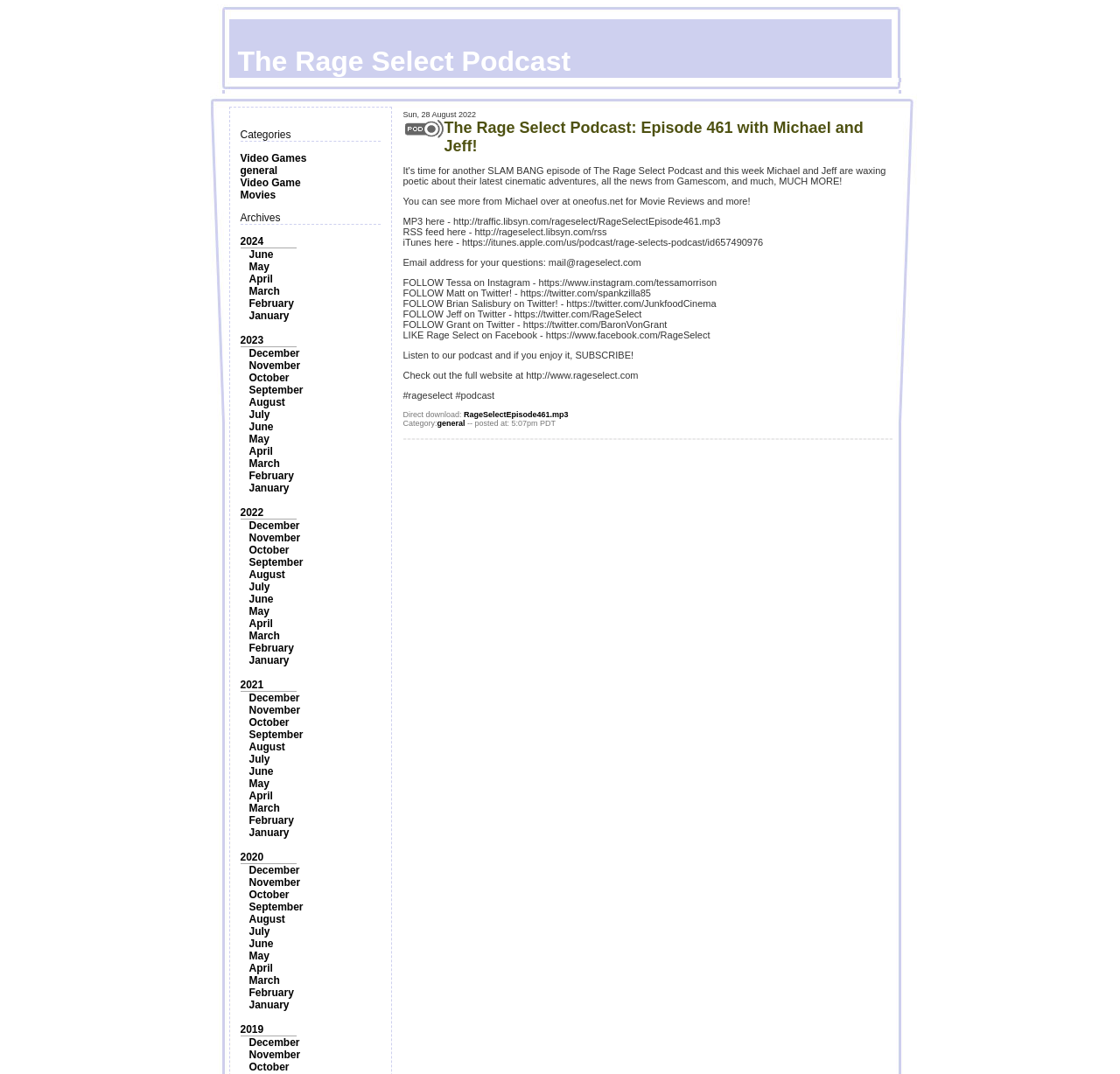Specify the bounding box coordinates of the area to click in order to follow the given instruction: "Get the RSS feed for the podcast."

[0.36, 0.211, 0.542, 0.221]